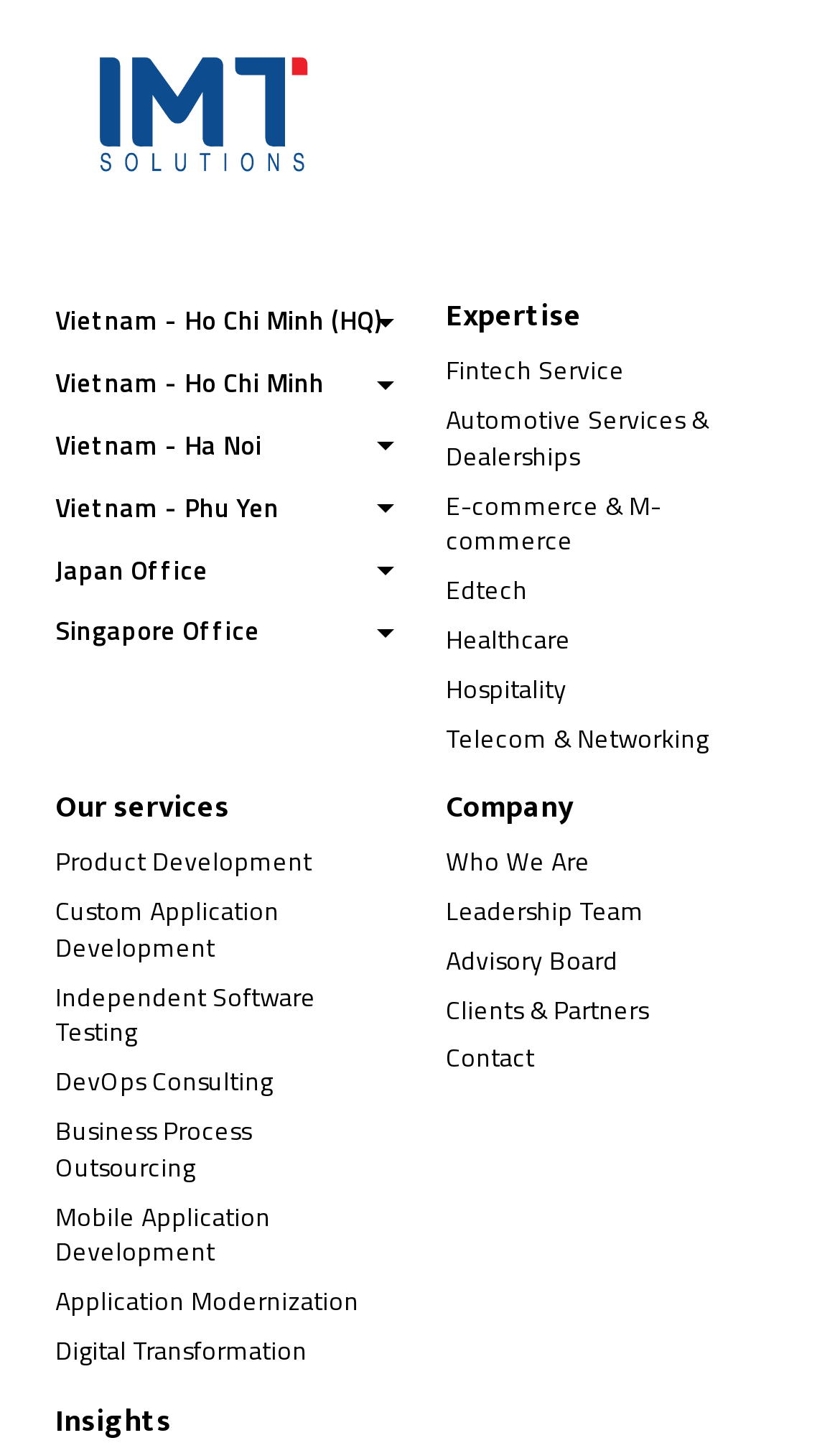Please provide the bounding box coordinates for the element that needs to be clicked to perform the instruction: "View Fintech Service expertise". The coordinates must consist of four float numbers between 0 and 1, formatted as [left, top, right, bottom].

[0.531, 0.241, 0.744, 0.27]